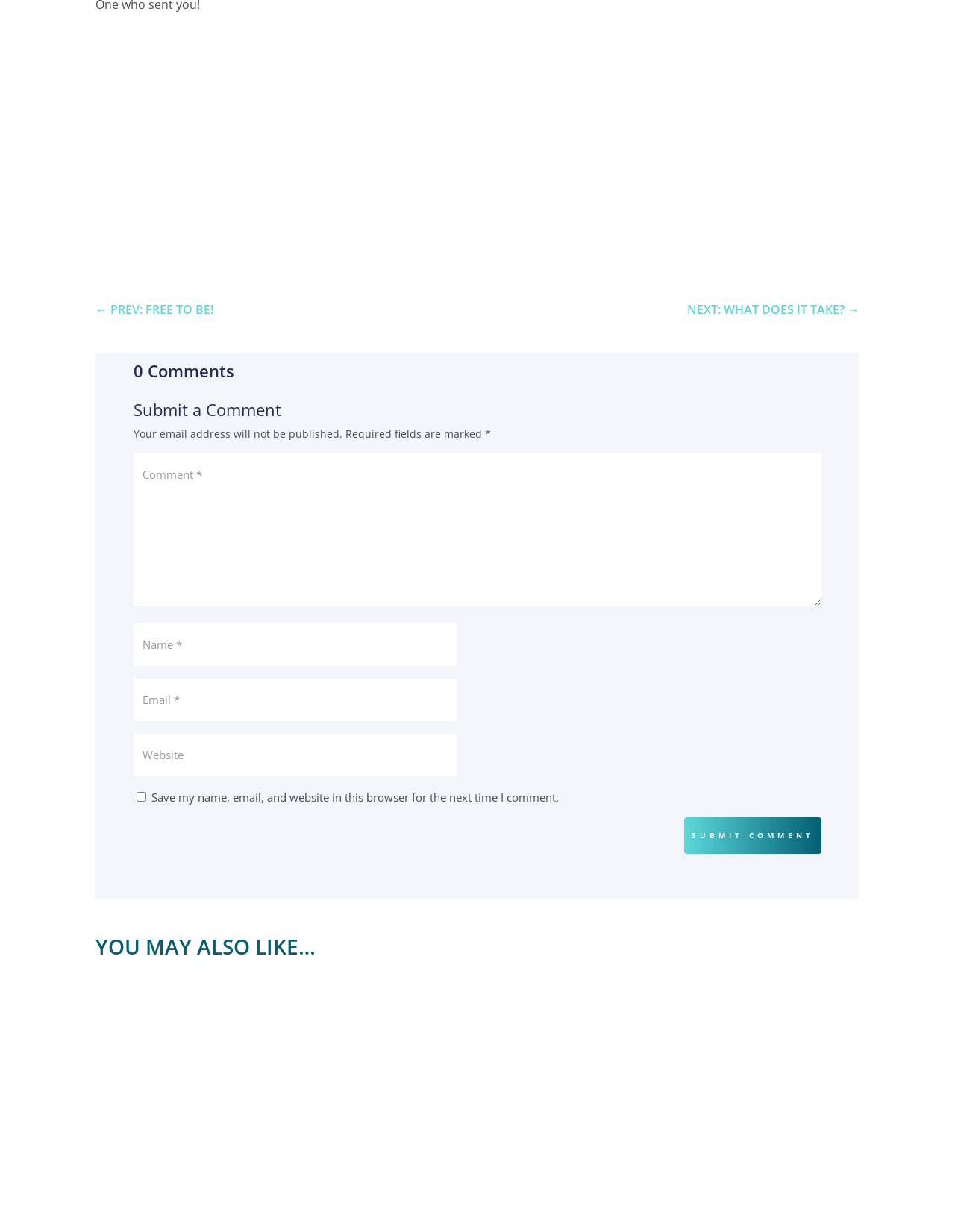What is the title of the section below the comment form?
Using the details from the image, give an elaborate explanation to answer the question.

The heading 'YOU MAY ALSO LIKE…' is located below the comment form and appears to be a section title, suggesting that the content below is related to the current page.